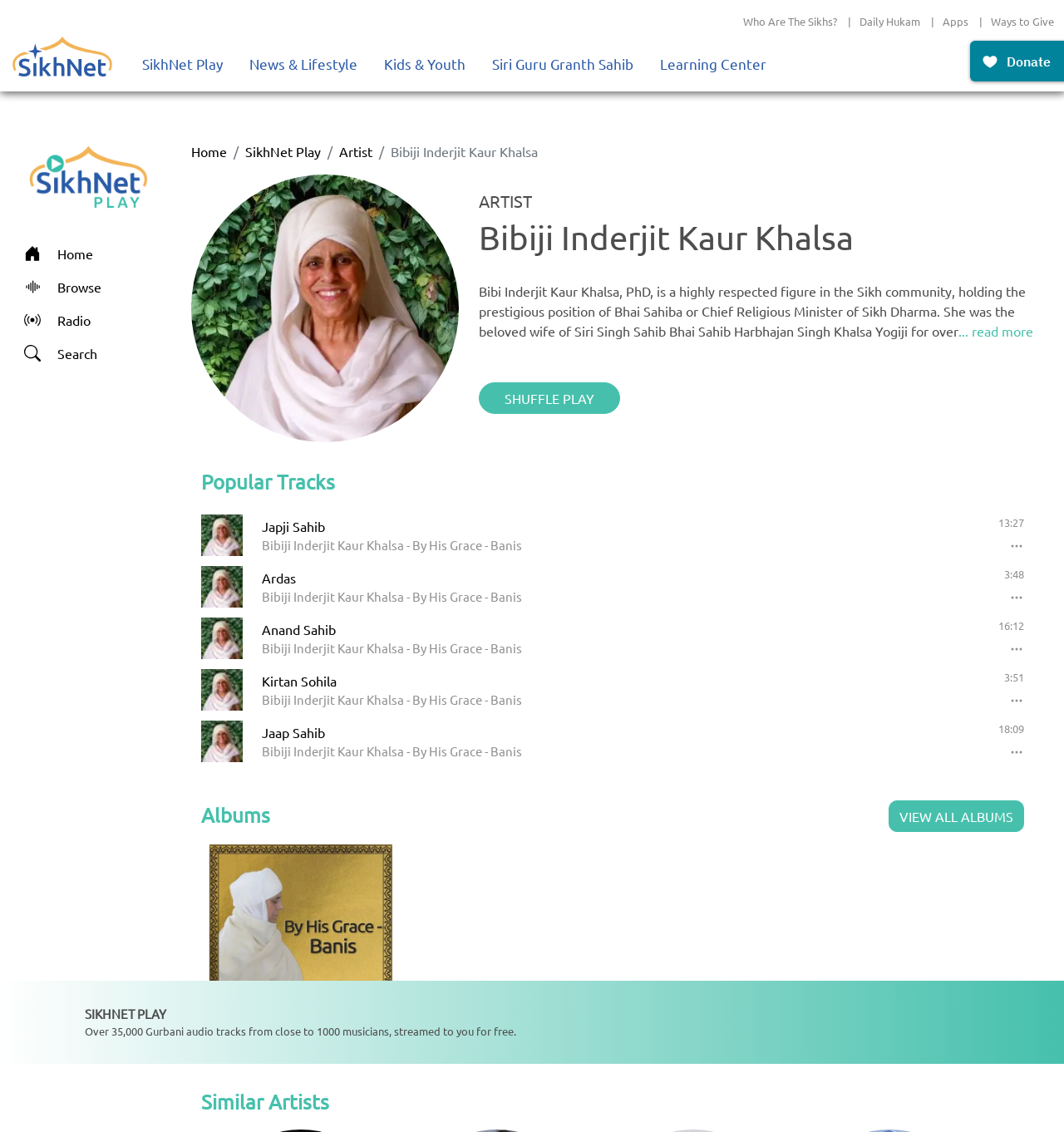Please locate and generate the primary heading on this webpage.

Bibiji Inderjit Kaur Khalsa